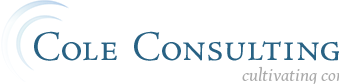Please give a succinct answer using a single word or phrase:
What is the phrase beneath the main title?

cultivating connection